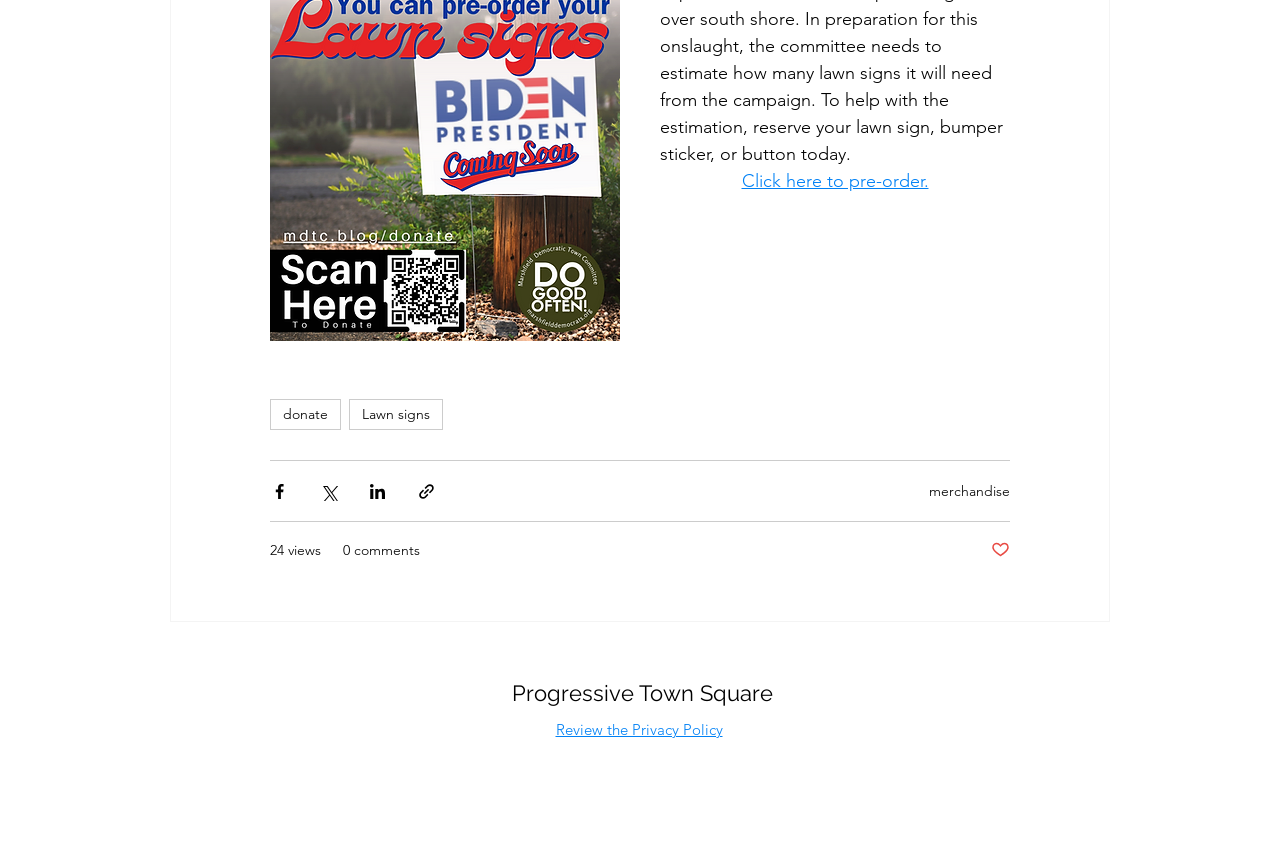Bounding box coordinates should be provided in the format (top-left x, top-left y, bottom-right x, bottom-right y) with all values between 0 and 1. Identify the bounding box for this UI element: 0 comments

[0.268, 0.631, 0.328, 0.655]